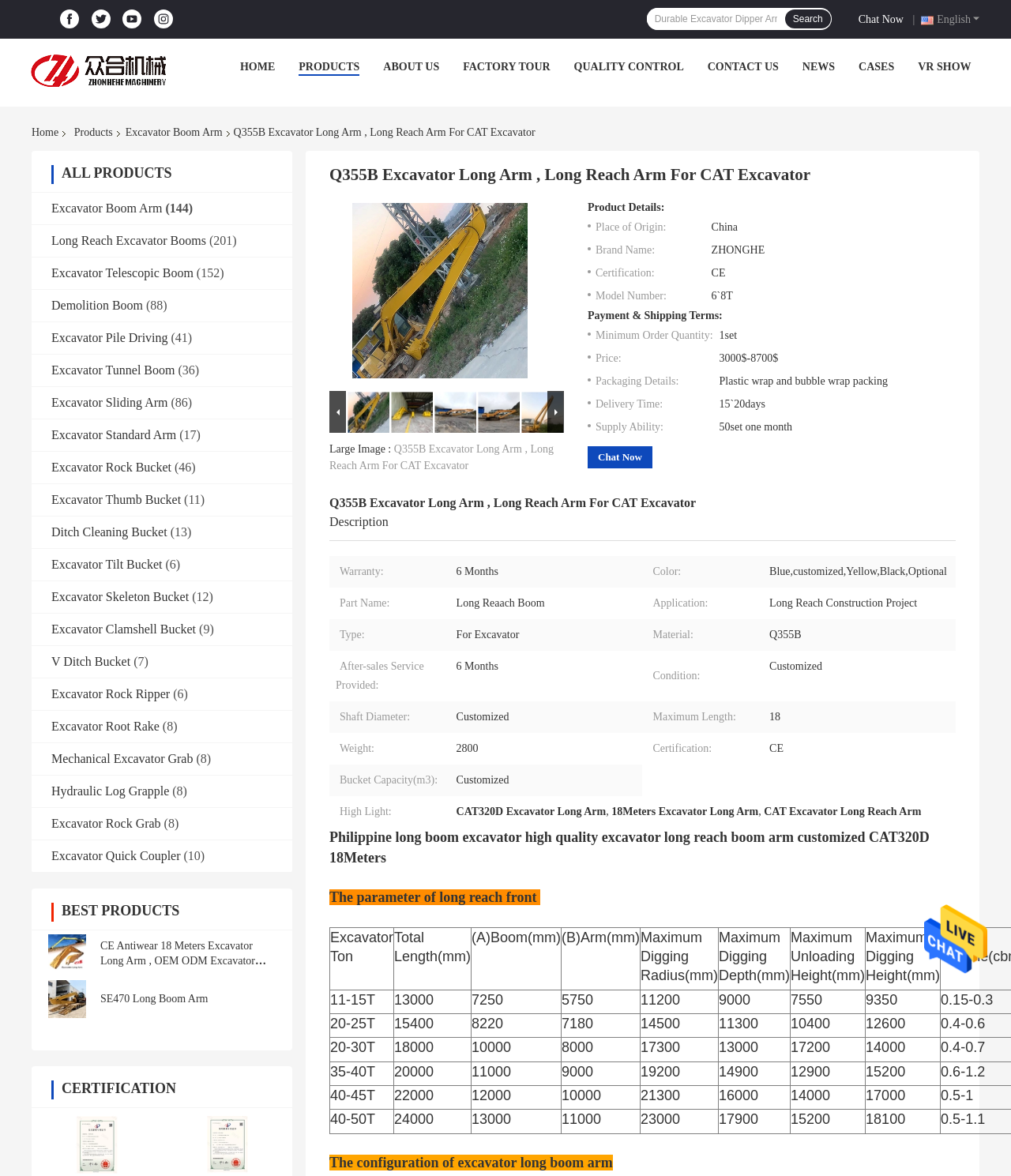What is the purpose of the 'Search' button?
Provide a concise answer using a single word or phrase based on the image.

To search for products